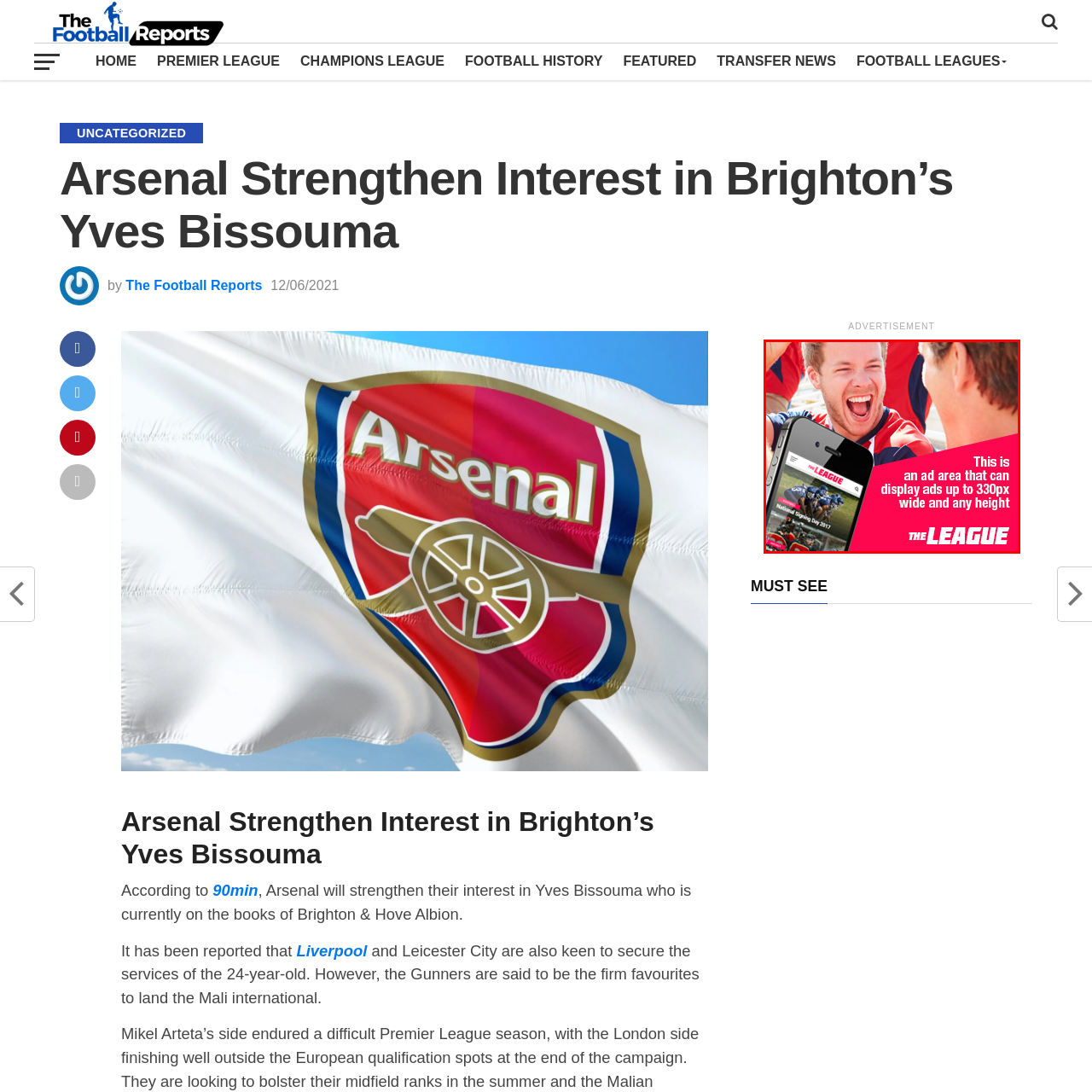What is the target audience of the advertisement?
Carefully examine the image highlighted by the red bounding box and provide a detailed answer to the question.

The brand 'THE LEAGUE' prominently displayed in the image indicates that this advertisement is targeted towards sports enthusiasts, inviting engagement with the content and suggesting that the ad space is suitable for sports-related advertisements.